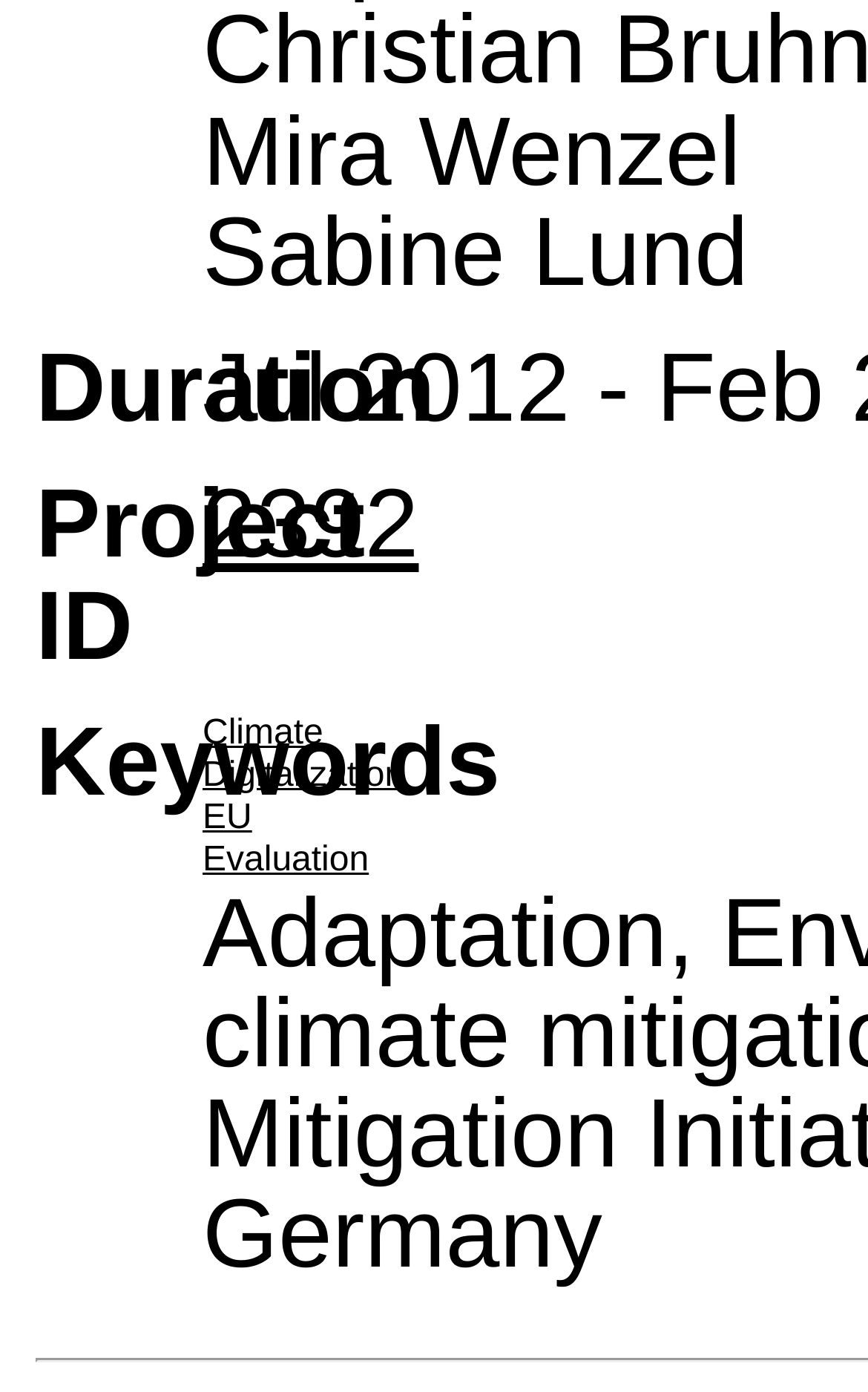Use a single word or phrase to answer the question:
What is the country mentioned?

Germany